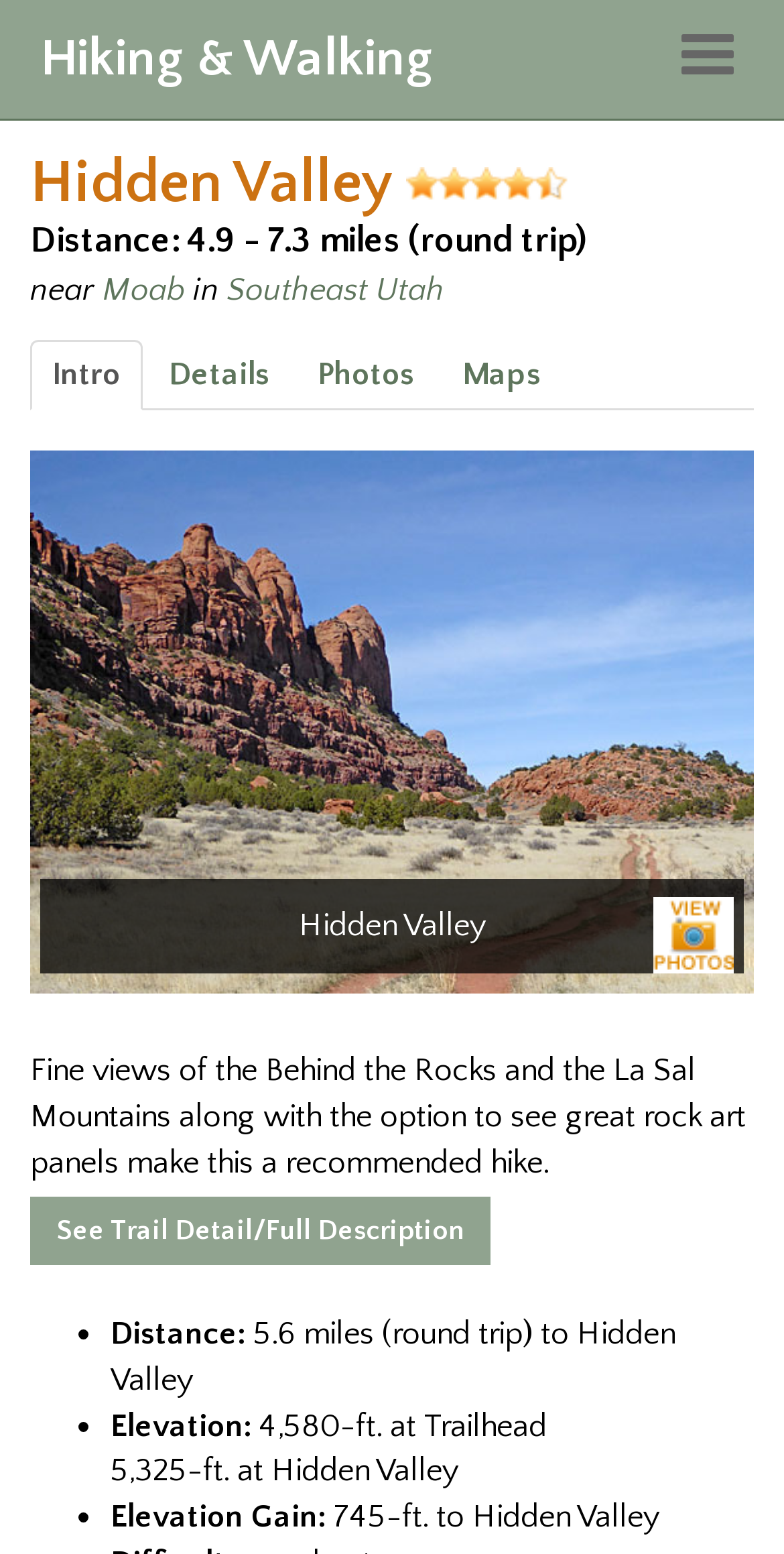Determine the bounding box coordinates for the element that should be clicked to follow this instruction: "See trail details and full description". The coordinates should be given as four float numbers between 0 and 1, in the format [left, top, right, bottom].

[0.038, 0.77, 0.626, 0.814]